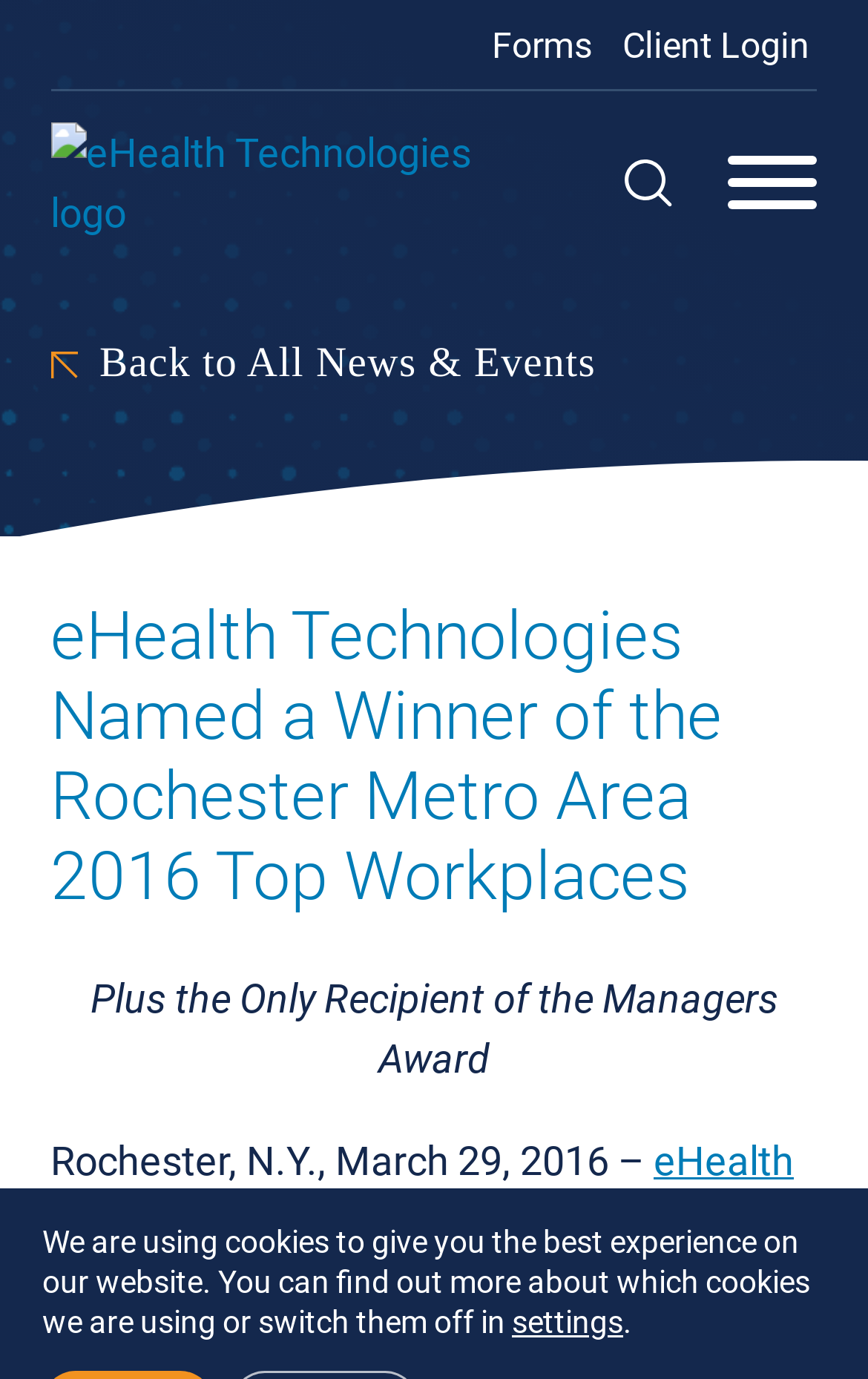Generate the text content of the main heading of the webpage.

eHealth Technologies Named a Winner of the Rochester Metro Area 2016 Top Workplaces